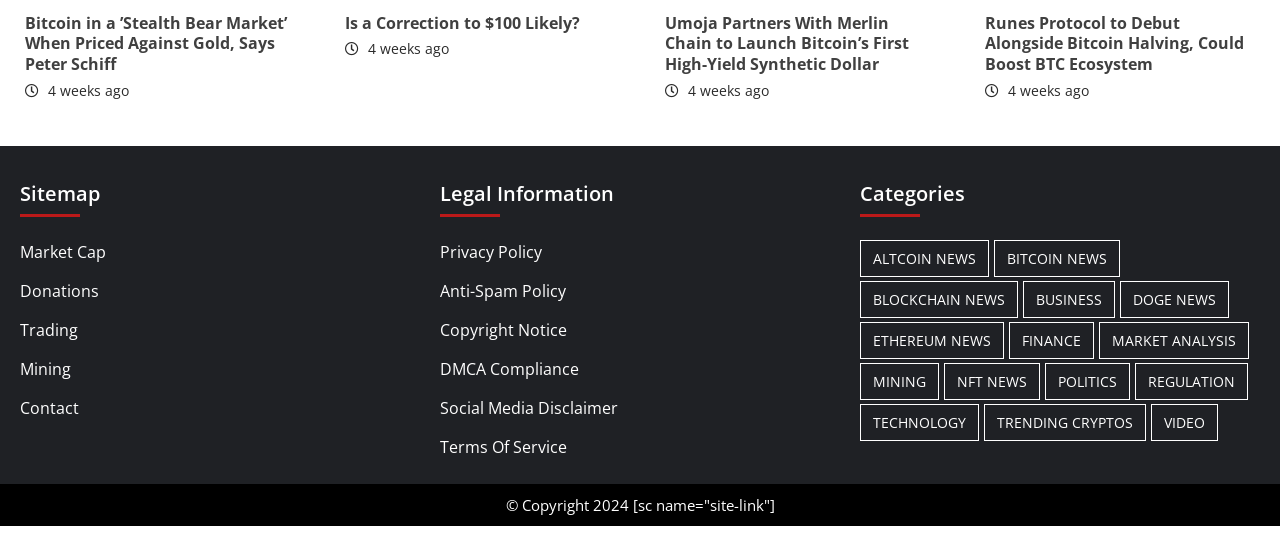Kindly determine the bounding box coordinates for the area that needs to be clicked to execute this instruction: "Check the Privacy Policy".

[0.344, 0.432, 0.656, 0.493]